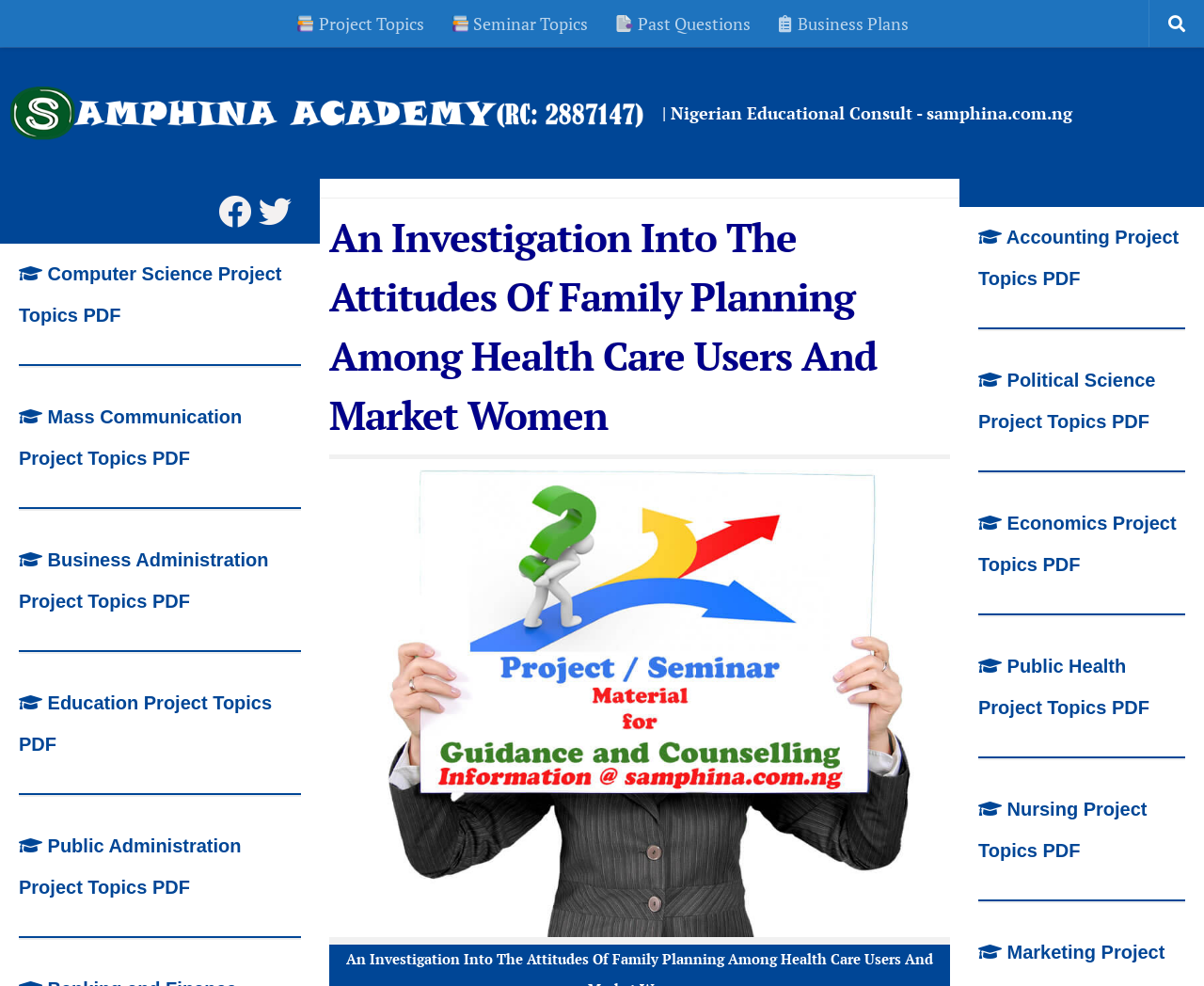Predict the bounding box of the UI element based on this description: "Skip to content".

[0.003, 0.004, 0.144, 0.054]